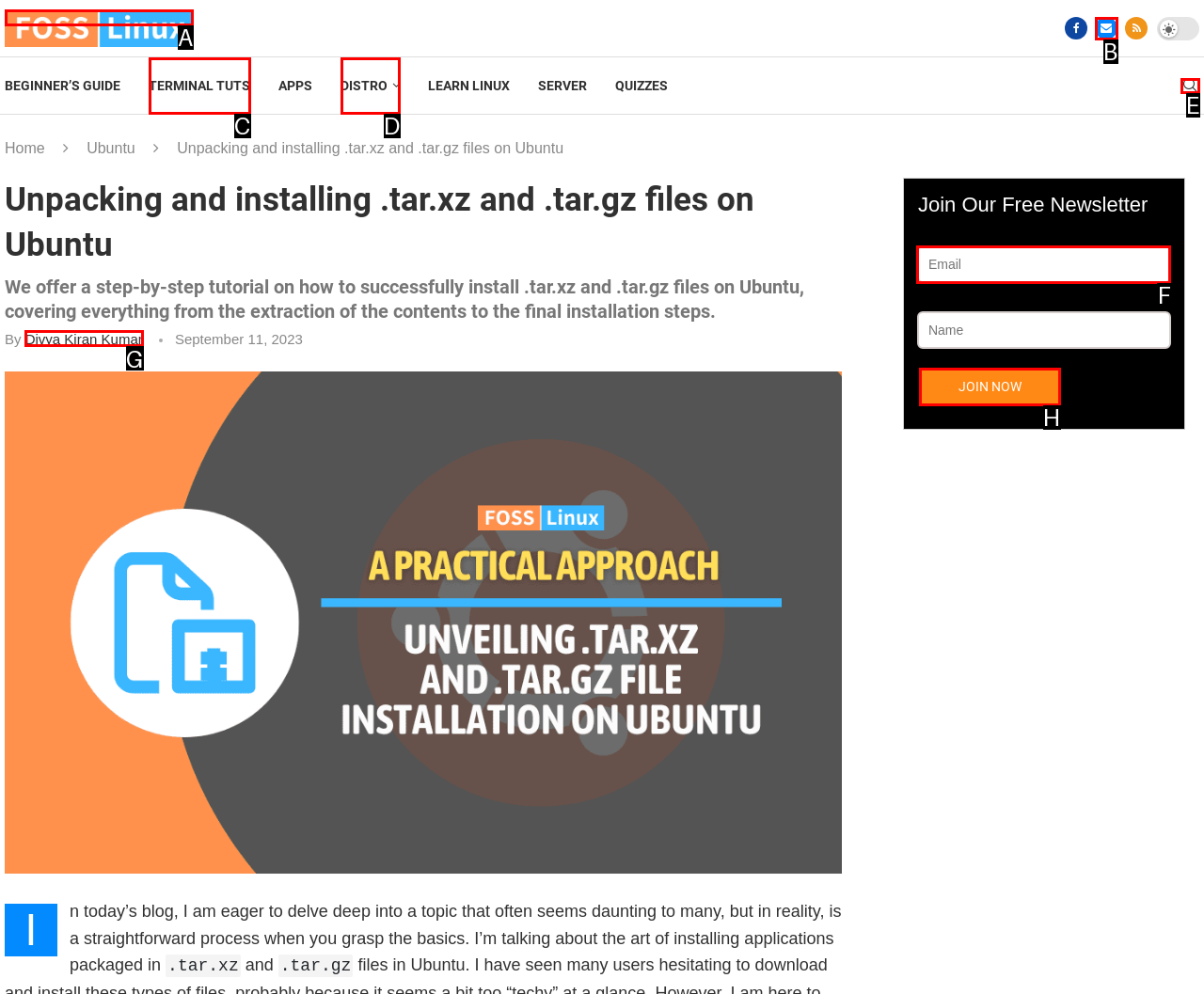Determine which UI element I need to click to achieve the following task: Read the article by Divya Kiran Kumar Provide your answer as the letter of the selected option.

G